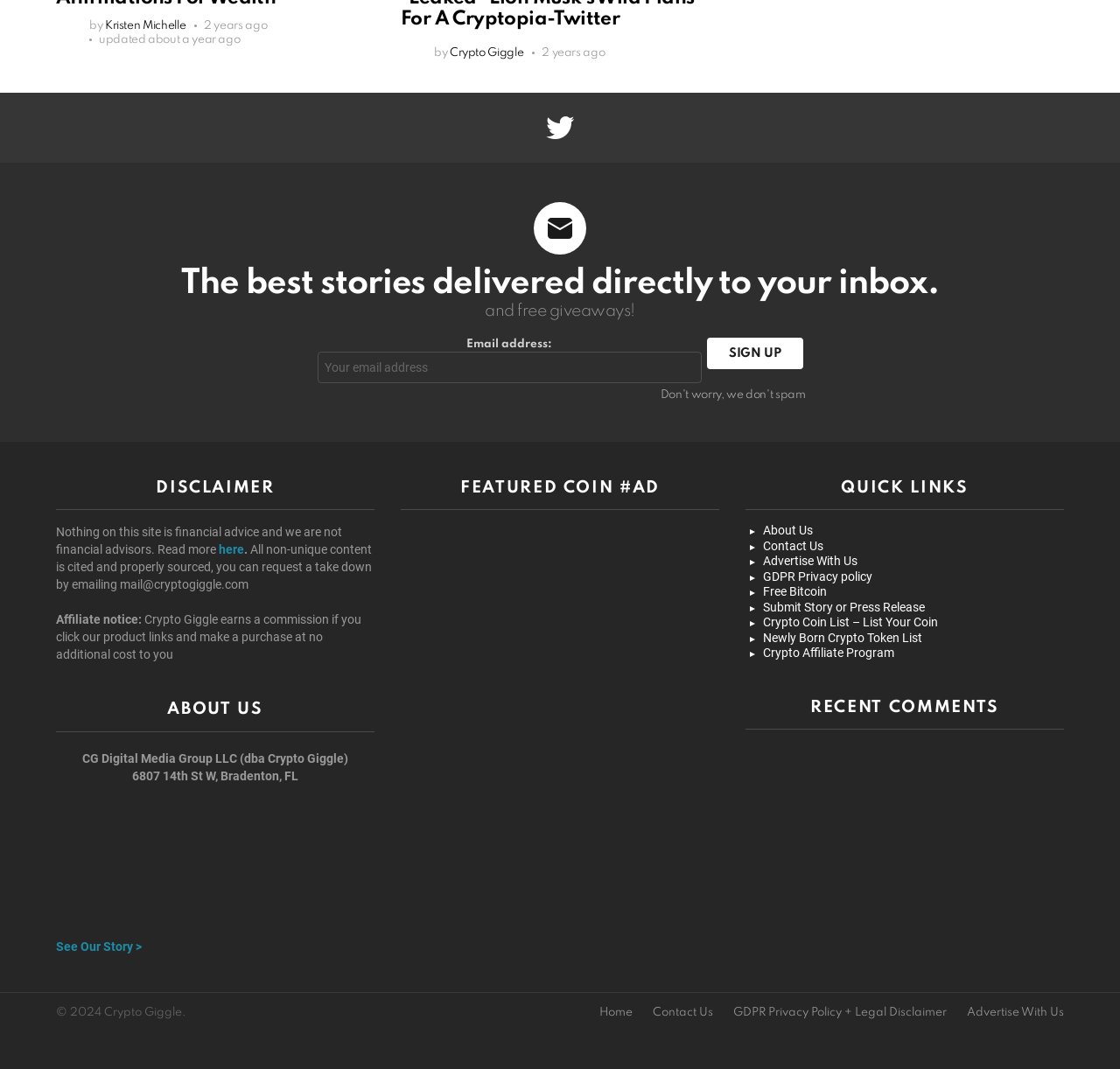How many footer sections are there?
Based on the image, provide a one-word or brief-phrase response.

2